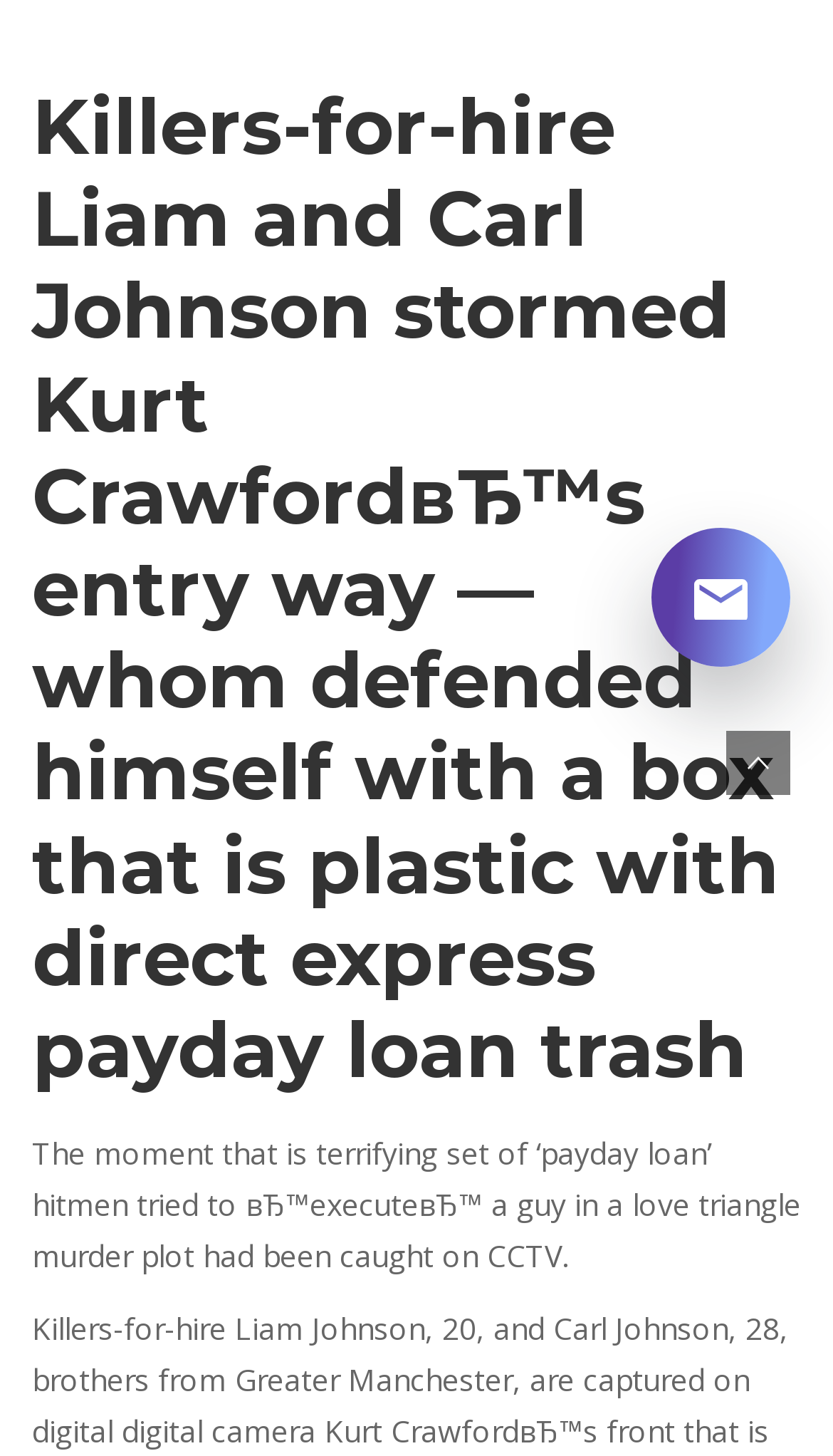Please locate the UI element described by "direct express payday loan" and provide its bounding box coordinates.

[0.038, 0.625, 0.715, 0.753]